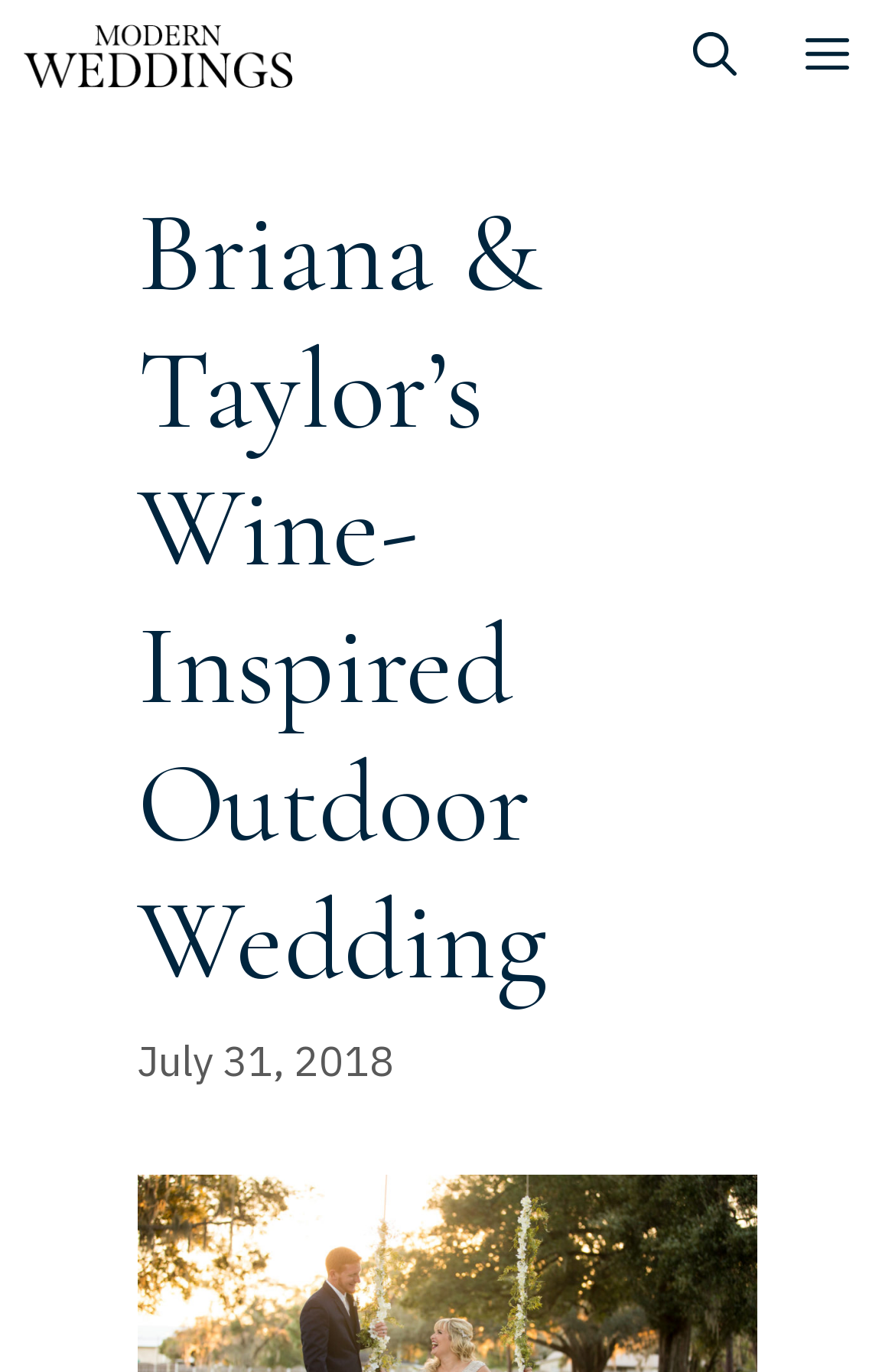What is the date of the wedding?
From the details in the image, answer the question comprehensively.

I found this answer by examining the time element on the webpage, which contains the text 'July 31, 2018'. This indicates that the wedding took place on this specific date.